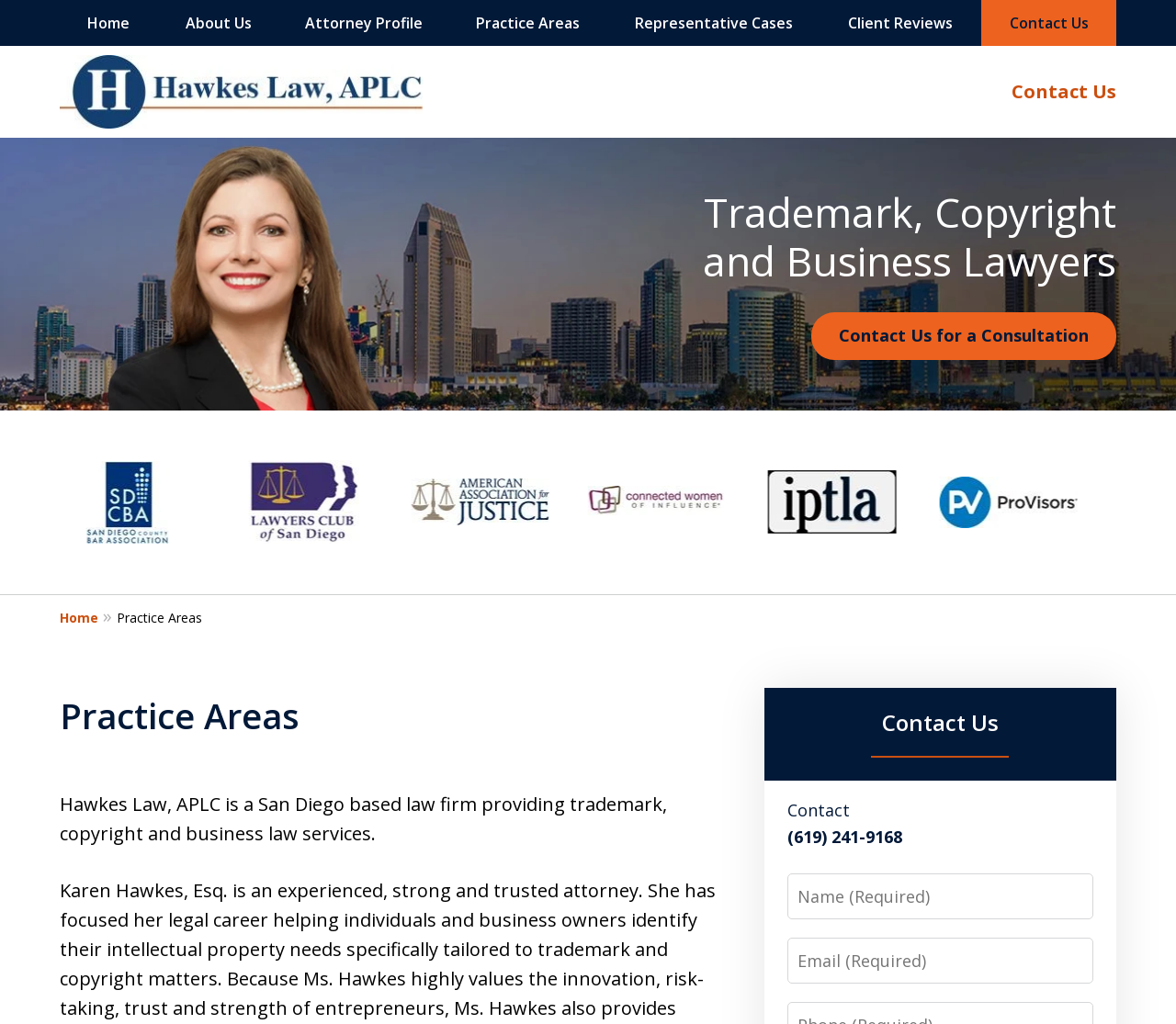What is the name of the law firm?
Please give a detailed and elaborate answer to the question based on the image.

I found the answer by looking at the logo at the top left corner of the webpage, which says 'Hawkes Law, APCL Logo'. This suggests that the law firm's name is Hawkes Law, APLC.